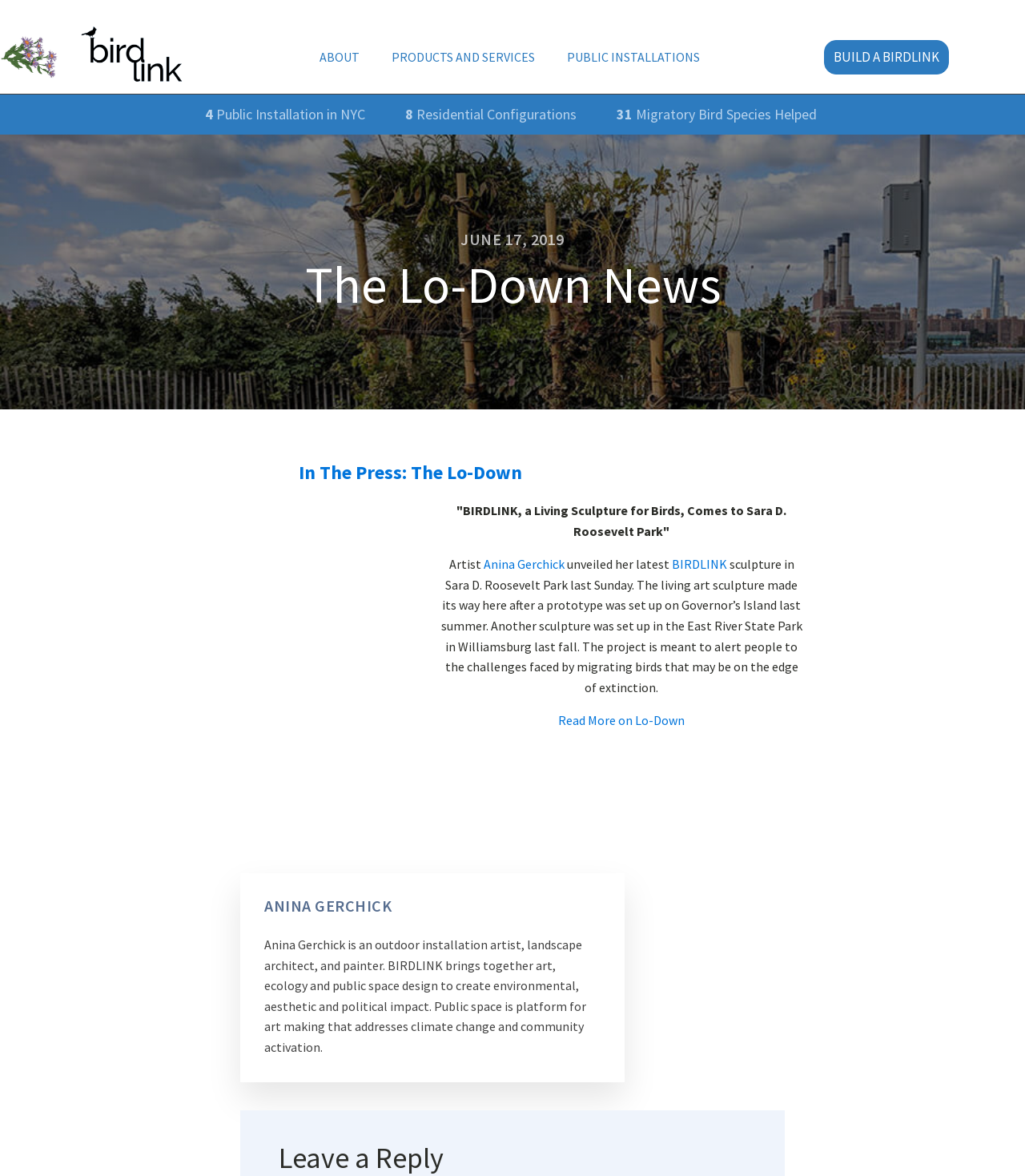Please analyze the image and give a detailed answer to the question:
What is the name of the artist who unveiled the BIRDLINK sculpture?

I found the answer by looking at the text that describes the artist, which is 'Artist Anina Gerchick unveiled her latest...'.